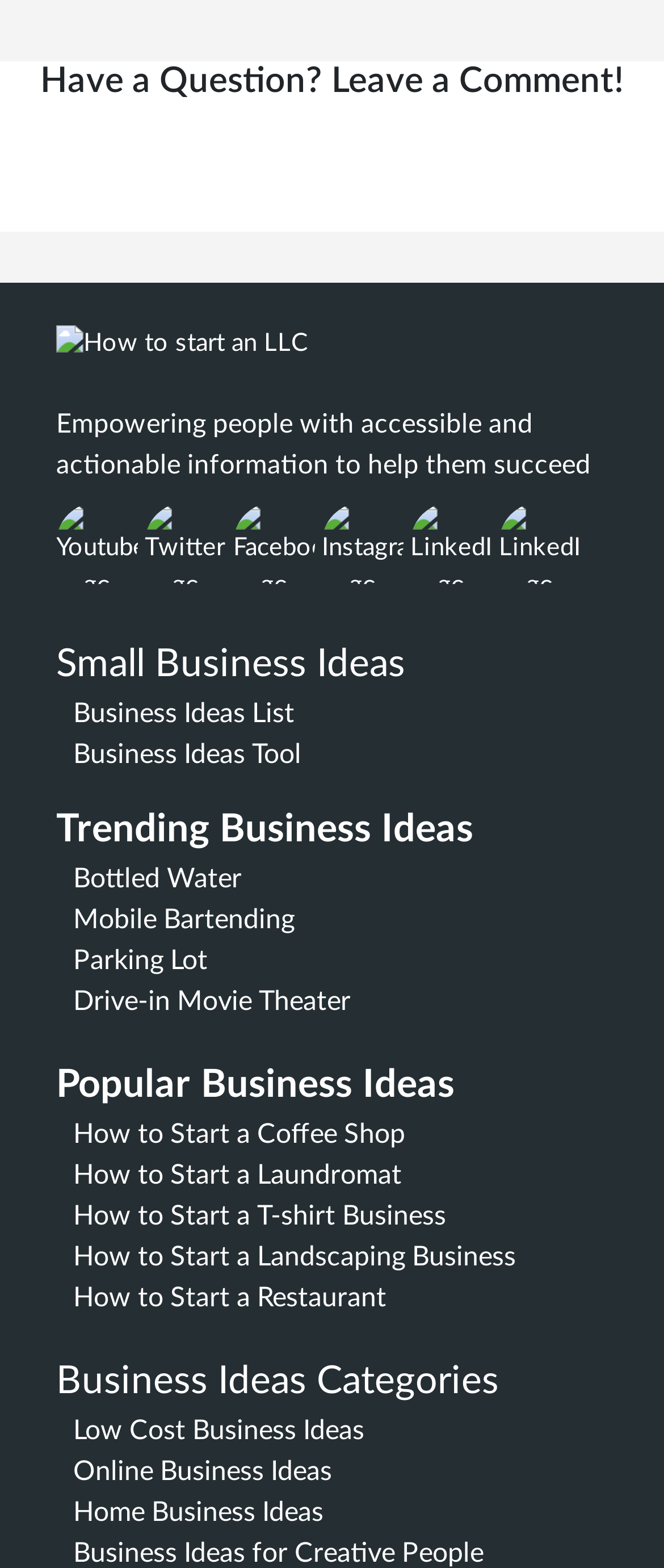Please locate the bounding box coordinates for the element that should be clicked to achieve the following instruction: "Visit Youtube channel". Ensure the coordinates are given as four float numbers between 0 and 1, i.e., [left, top, right, bottom].

[0.085, 0.338, 0.208, 0.354]